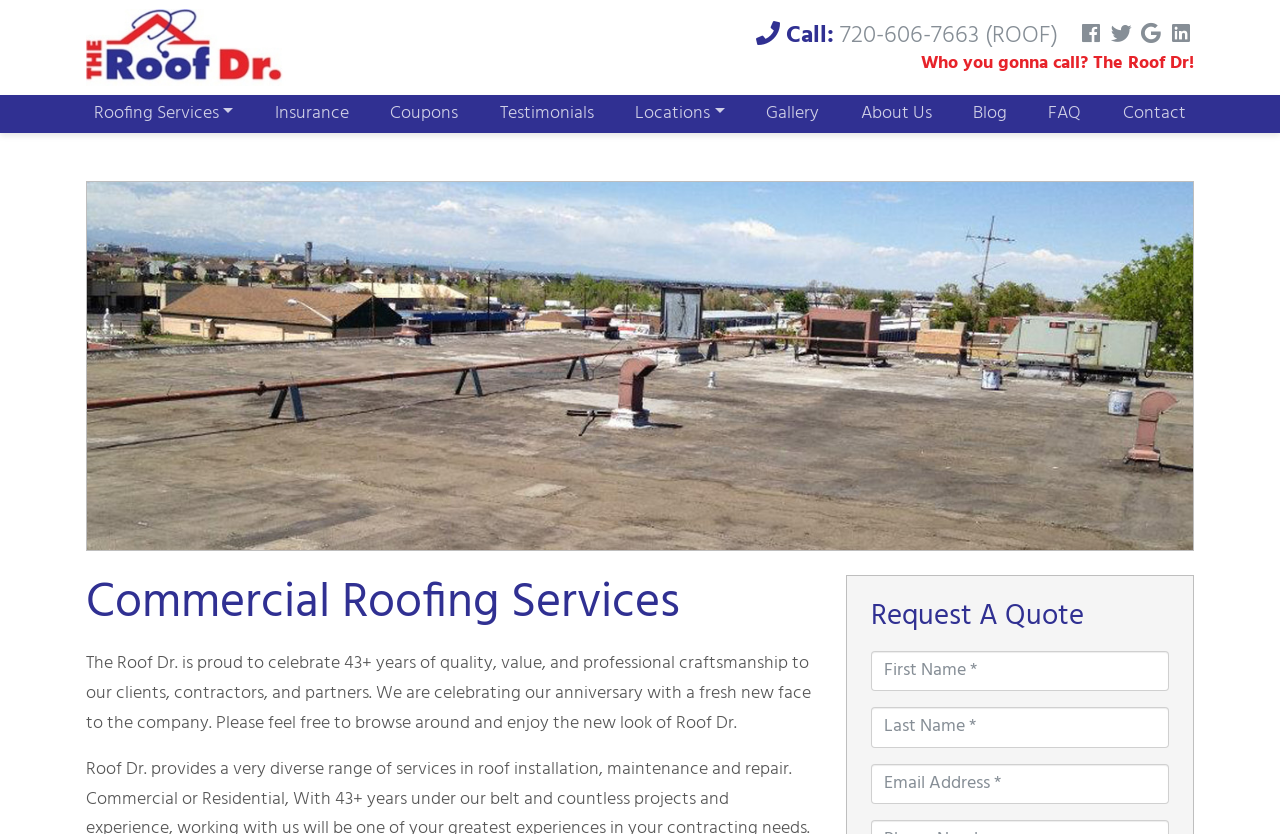What is the name of the company?
Based on the screenshot, respond with a single word or phrase.

The Roof Dr.